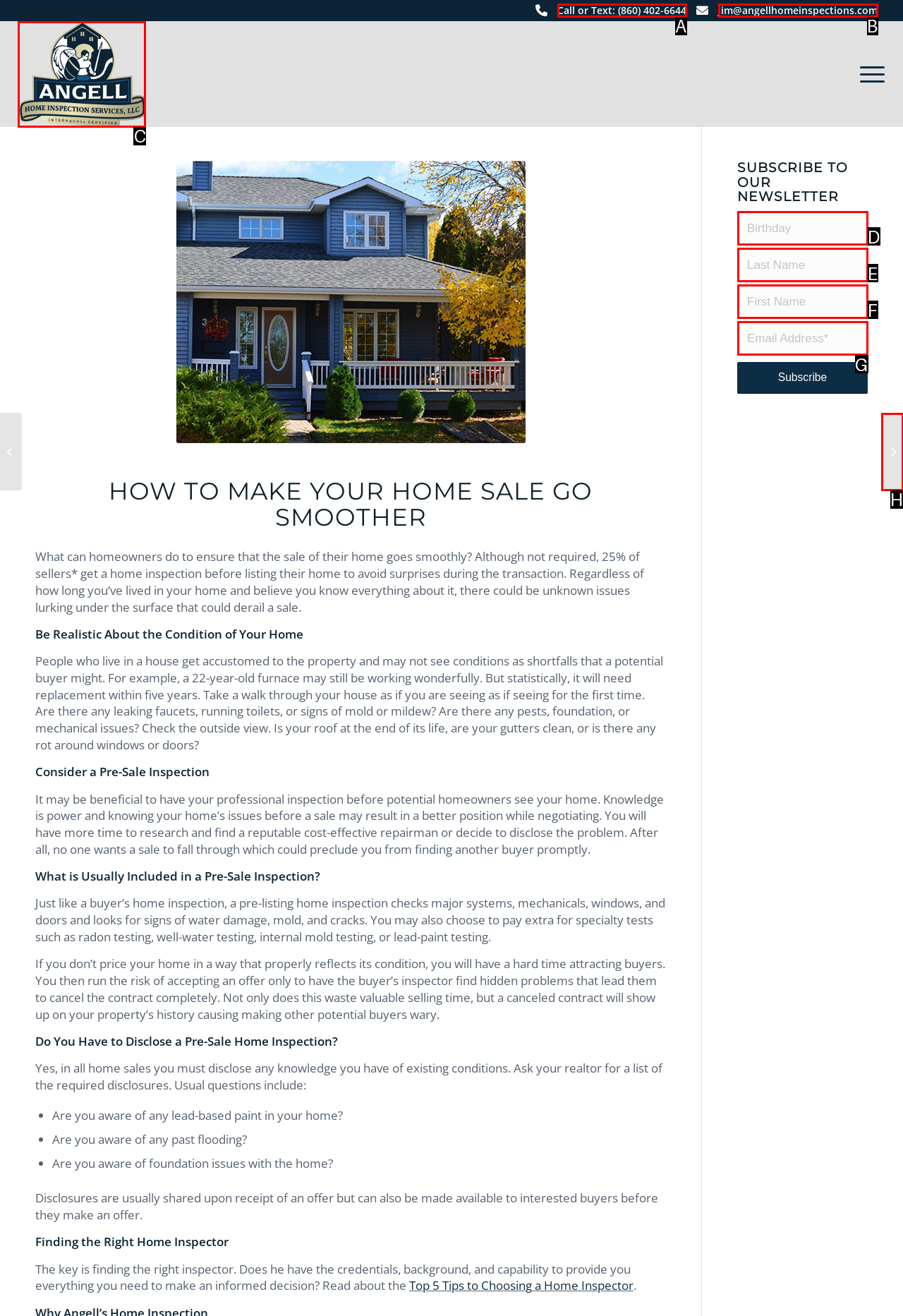Choose the letter of the UI element necessary for this task: Send an email to Jim
Answer with the correct letter.

B